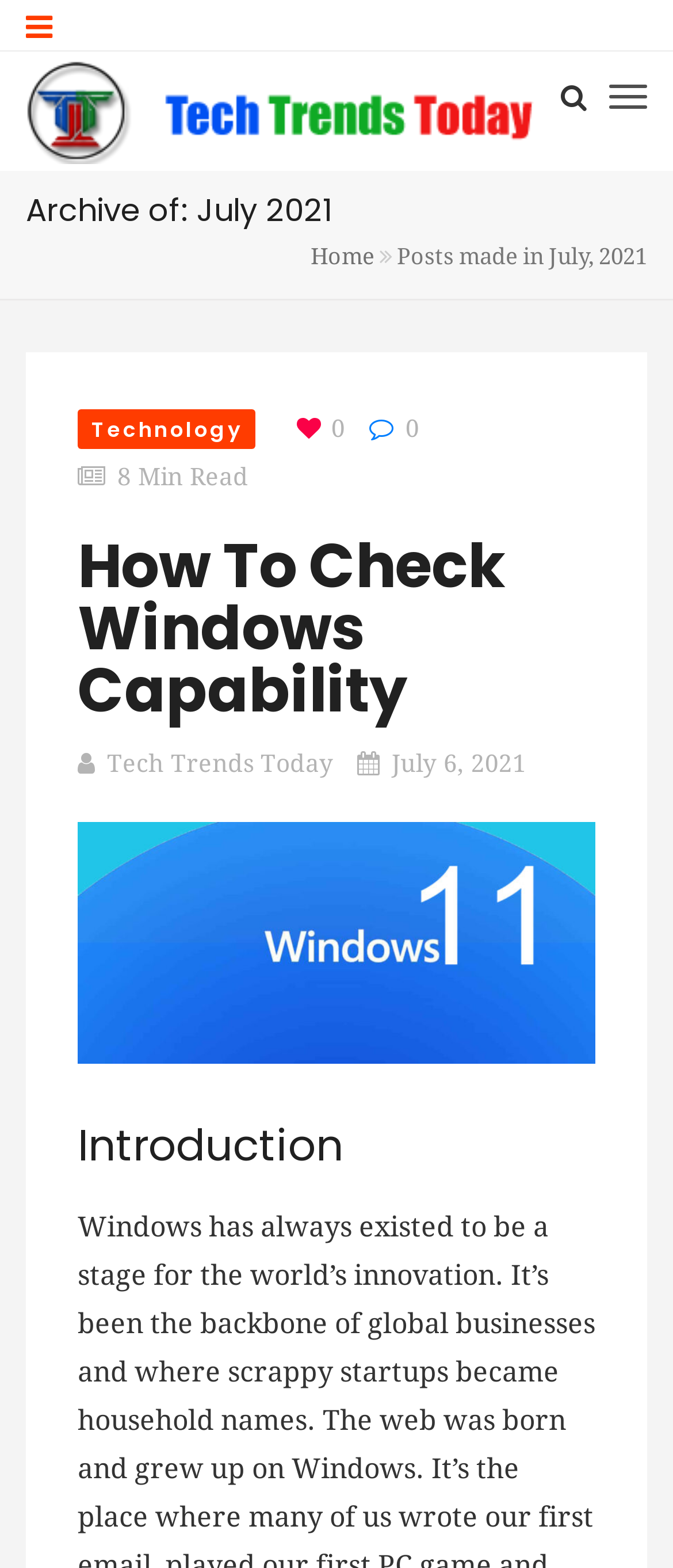Indicate the bounding box coordinates of the element that needs to be clicked to satisfy the following instruction: "view technology posts". The coordinates should be four float numbers between 0 and 1, i.e., [left, top, right, bottom].

[0.115, 0.261, 0.379, 0.286]